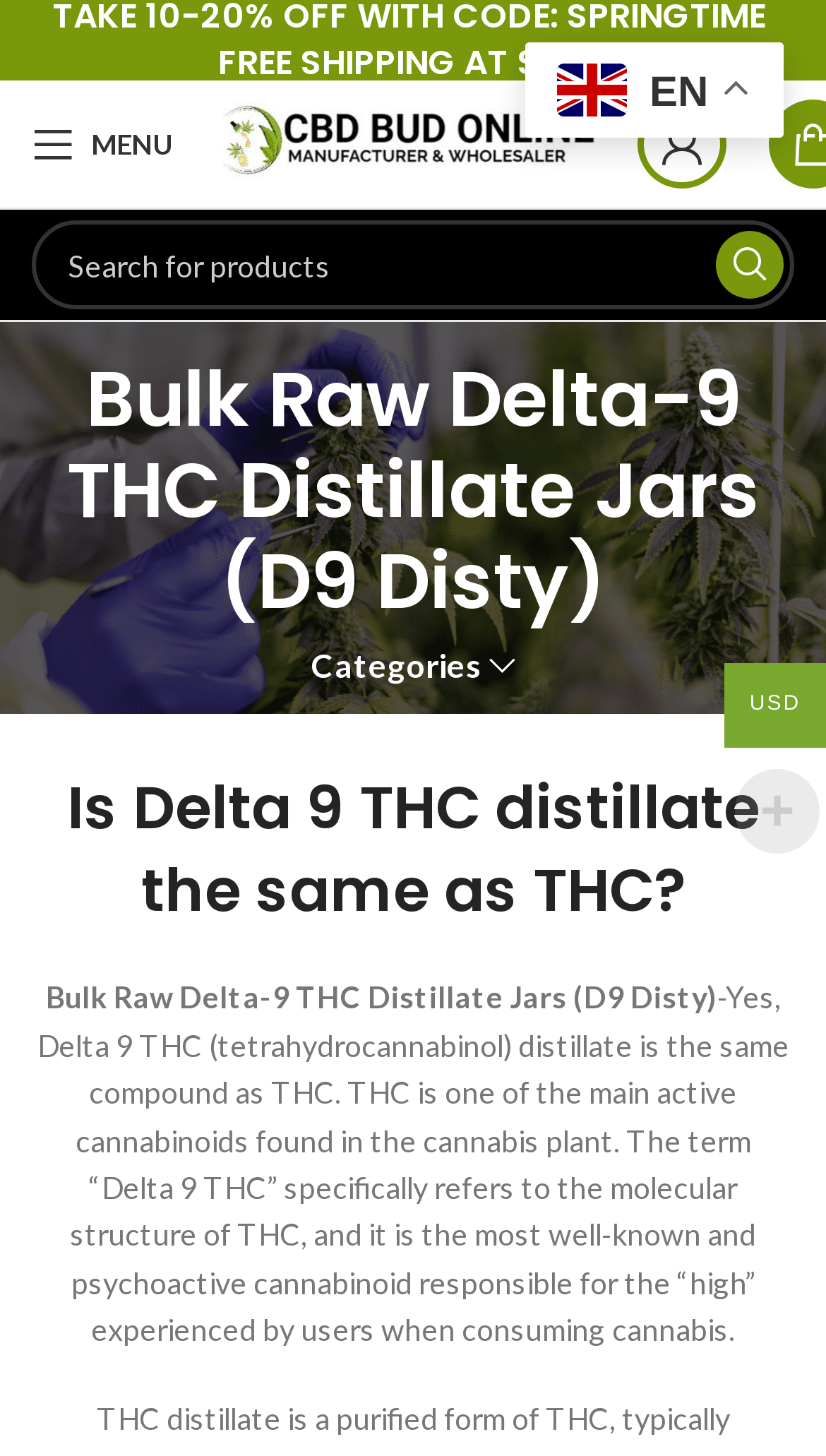What is the language of the website?
From the image, respond with a single word or phrase.

EN